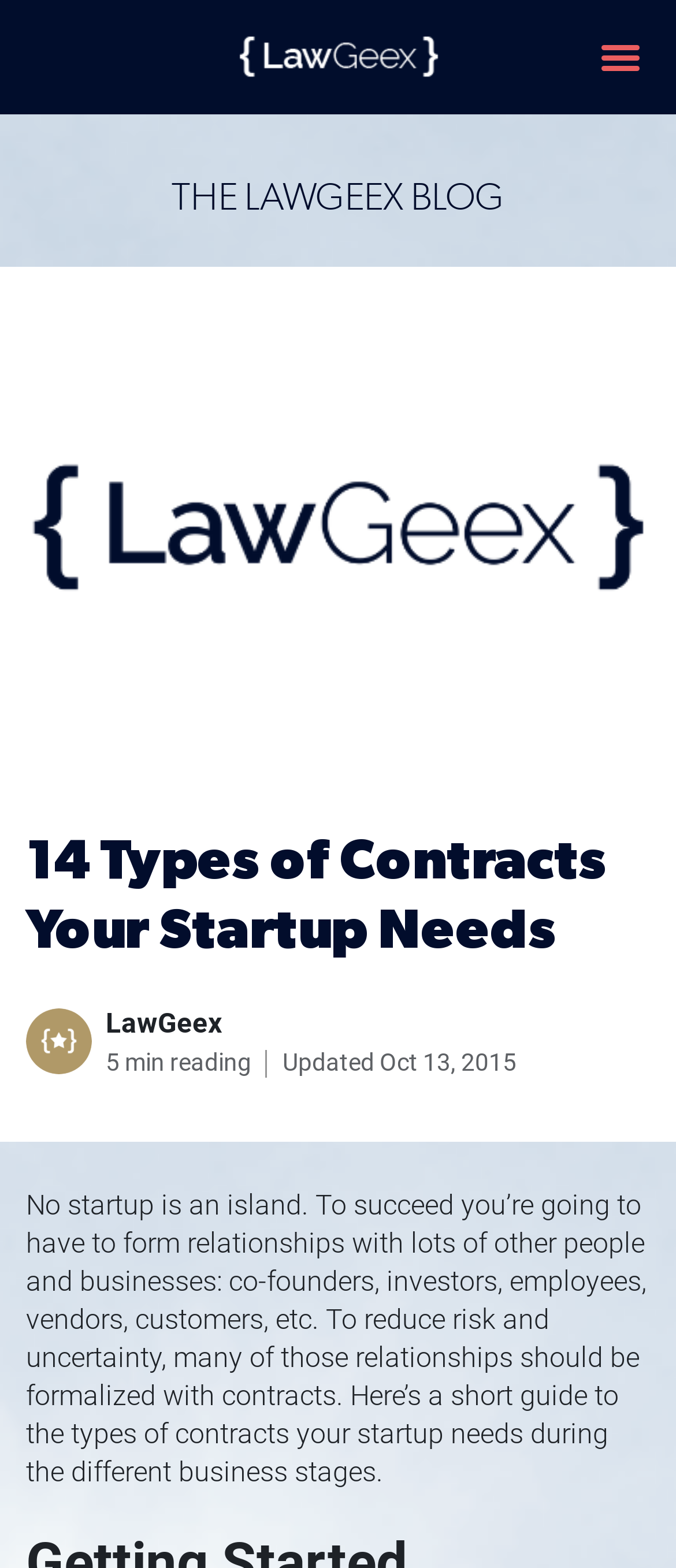Extract the primary headline from the webpage and present its text.

14 Types of Contracts Your Startup Needs